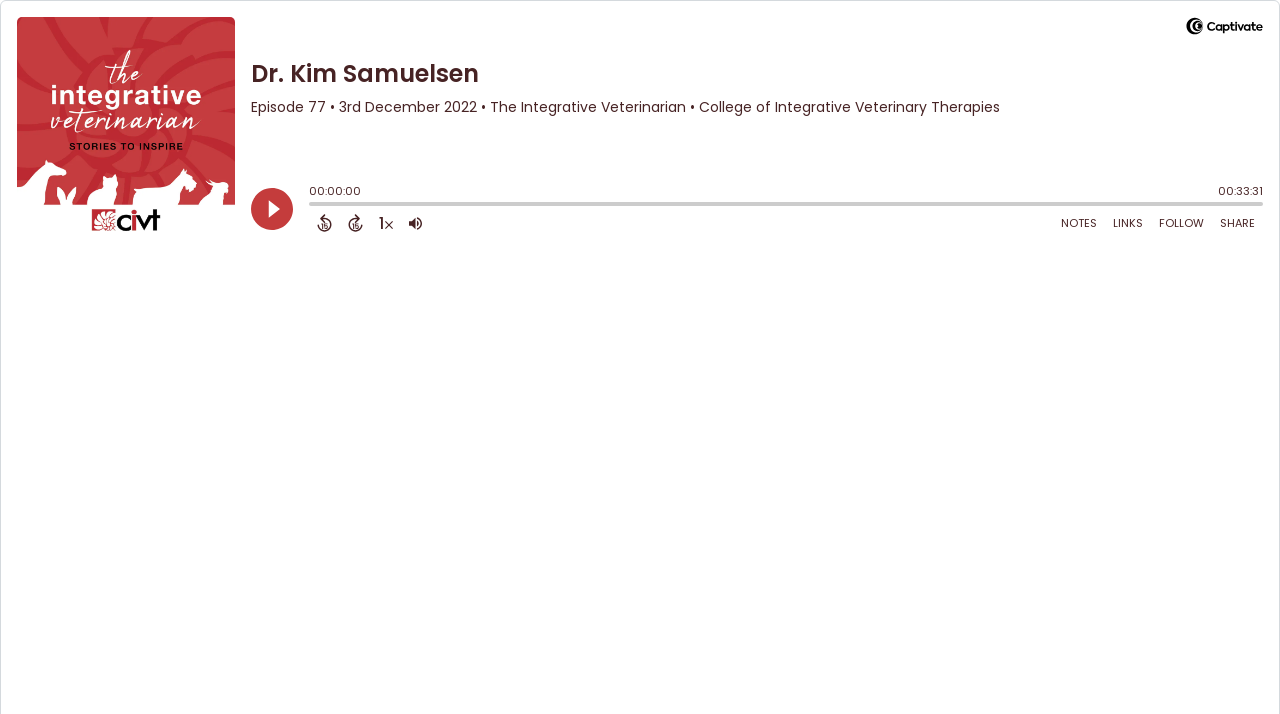Answer the following in one word or a short phrase: 
What is the episode length?

00:33:31